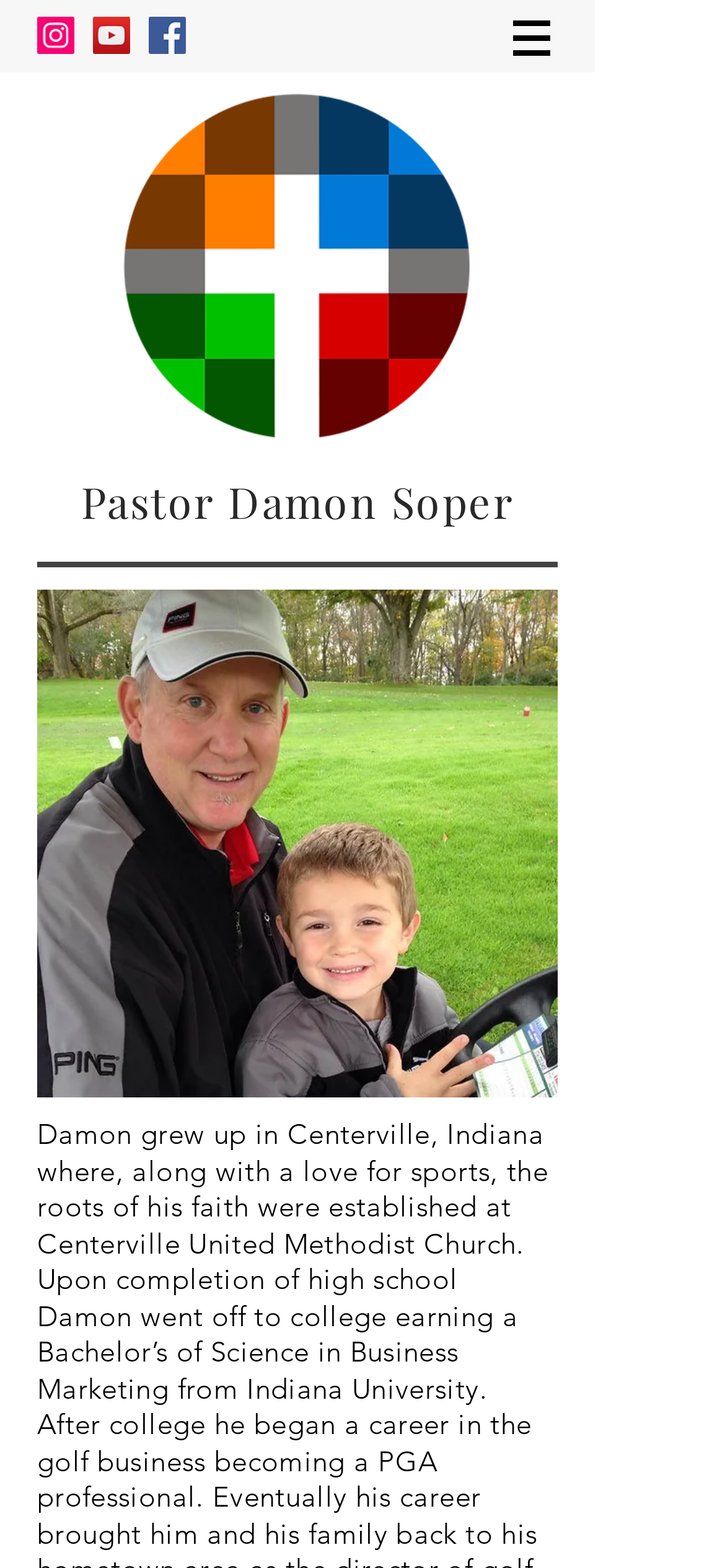What is the file name of the app icon?
Give a single word or phrase answer based on the content of the image.

app icon.png